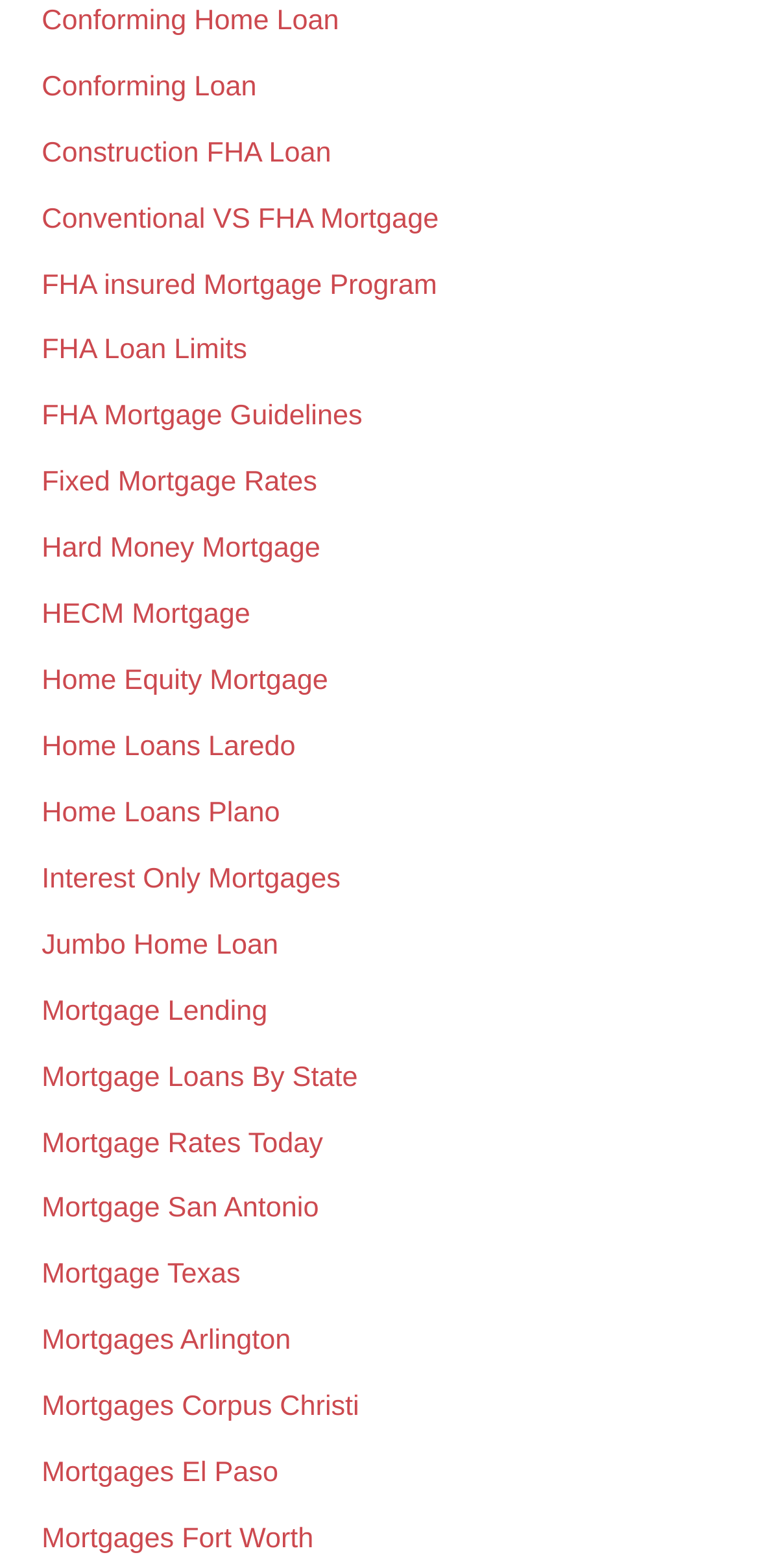Identify the bounding box coordinates of the region that needs to be clicked to carry out this instruction: "Get information about Home Loans Laredo". Provide these coordinates as four float numbers ranging from 0 to 1, i.e., [left, top, right, bottom].

[0.055, 0.467, 0.389, 0.487]